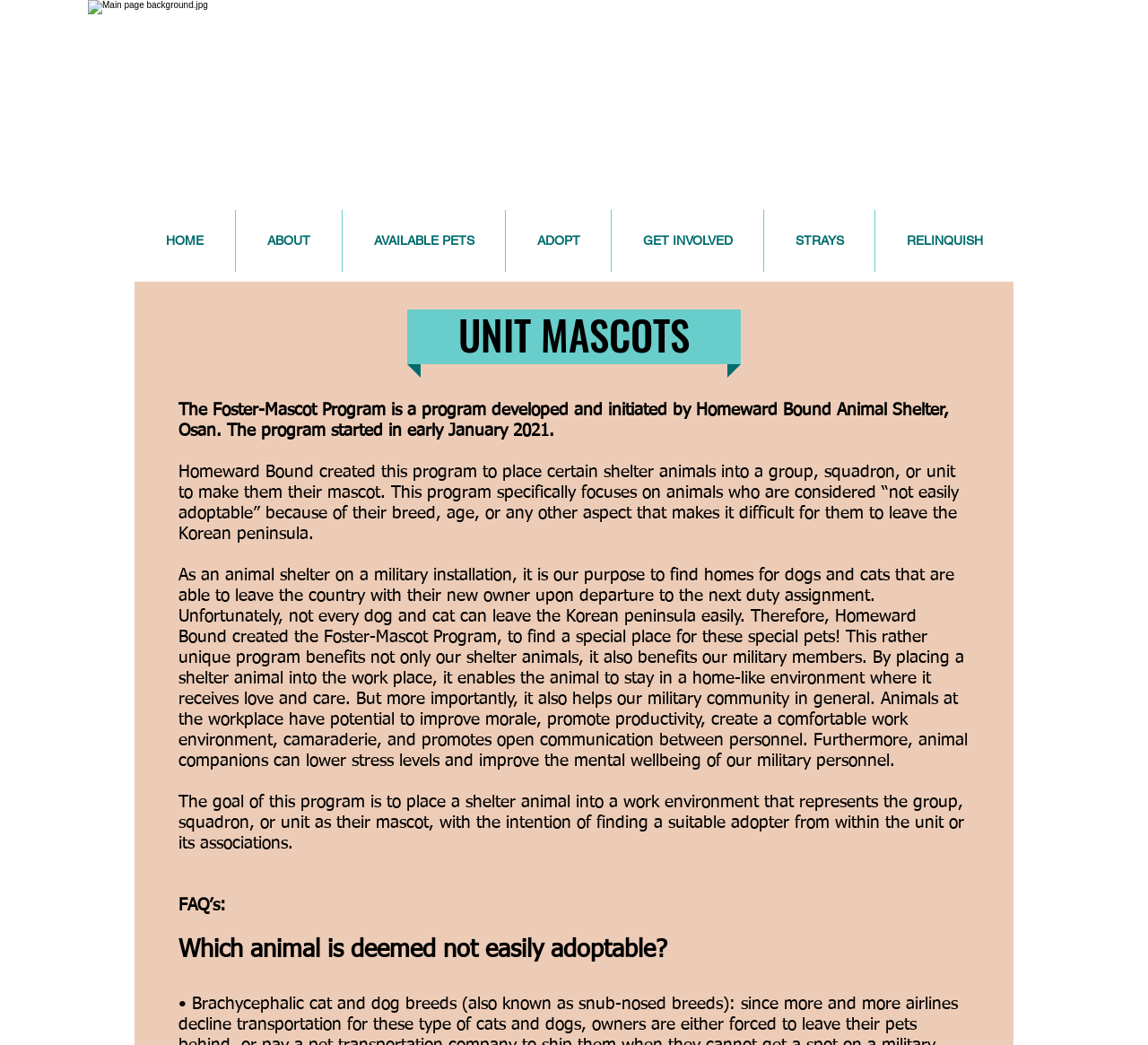Offer a meticulous description of the webpage's structure and content.

The webpage is about the "UNIT MASCOTS" program, specifically the Foster-Mascot Program developed by Homeward Bound Animal Shelter, Osan. 

At the top of the page, there is a main page background image. Below it, a navigation menu is situated, containing links to different sections of the website, including "HOME", "ABOUT", "AVAILABLE PETS", "ADOPT", "GET INVOLVED", "STRAYS", and "RELINQUISH". 

The main content of the page is divided into sections. The first section is headed by a large title "UNIT MASCOTS". Below the title, there is a paragraph explaining the Foster-Mascot Program, which aims to place certain shelter animals into a group, squadron, or unit to make them their mascot. 

The following sections provide more information about the program, including its purpose, benefits, and goals. The text explains that the program focuses on animals that are considered "not easily adoptable" due to their breed, age, or other factors, and that it benefits not only the shelter animals but also the military community. 

Towards the bottom of the page, there is a section with frequently asked questions, starting with "Which animal is deemed not easily adoptable?".